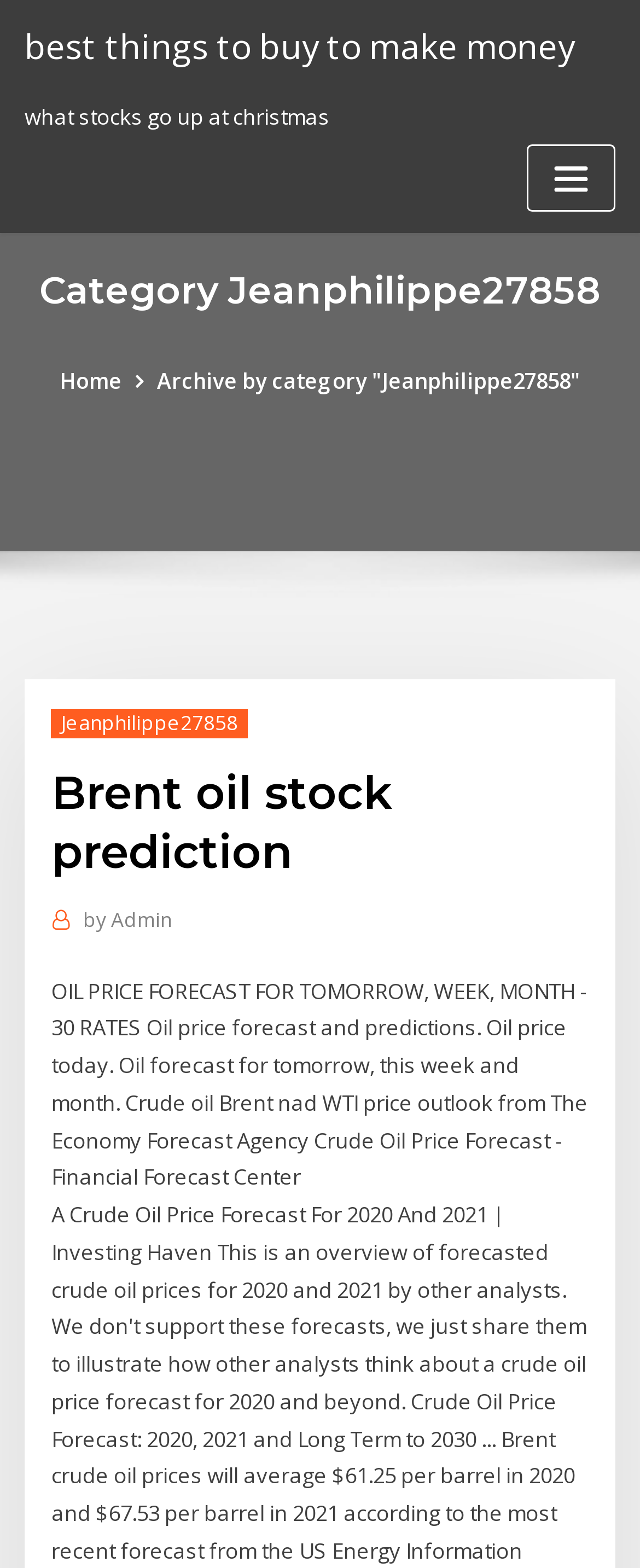Give a concise answer using one word or a phrase to the following question:
What is the topic of the article?

Oil price forecast